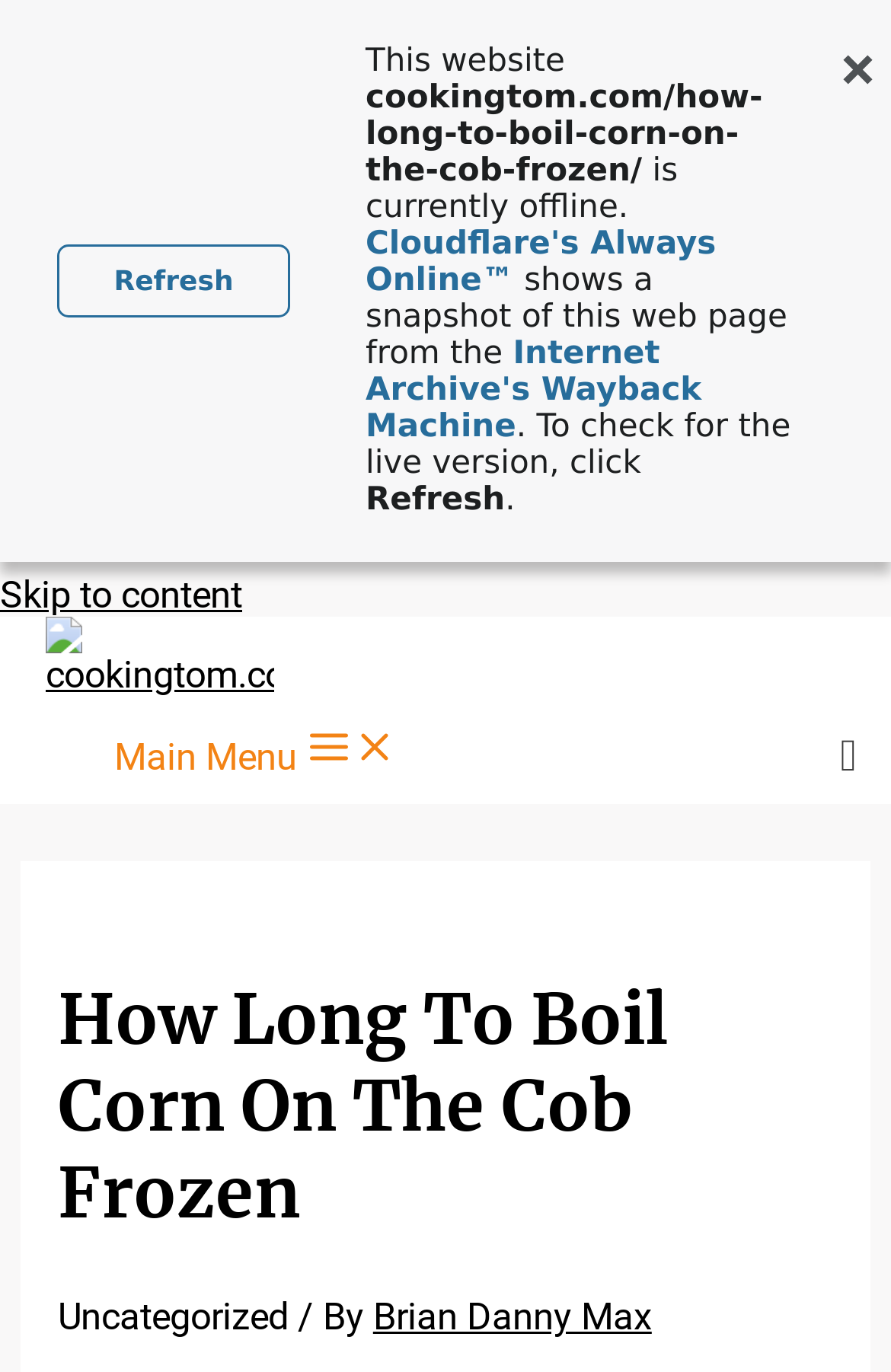Kindly determine the bounding box coordinates of the area that needs to be clicked to fulfill this instruction: "go to Internet Archive's Wayback Machine".

[0.41, 0.245, 0.787, 0.325]